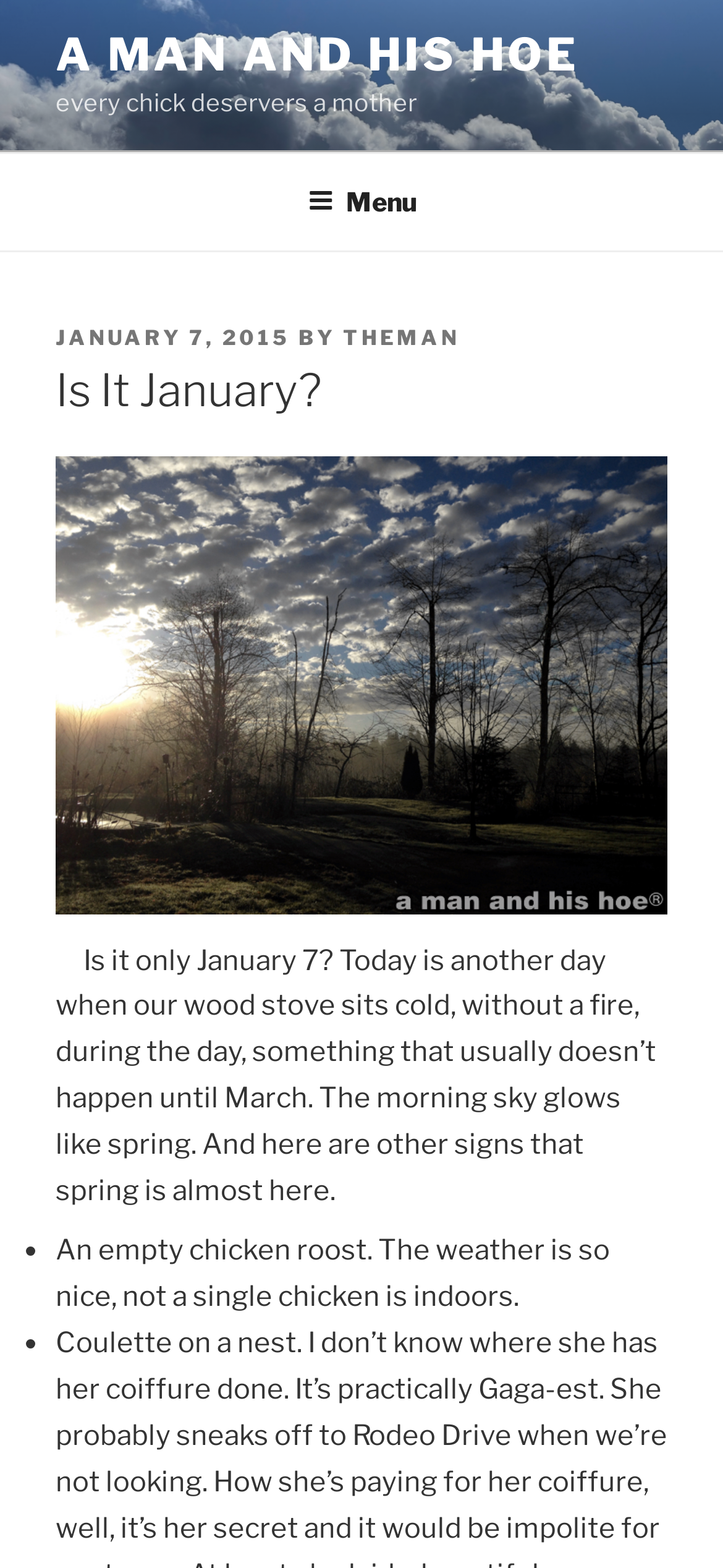Determine the bounding box coordinates for the UI element with the following description: "Menu". The coordinates should be four float numbers between 0 and 1, represented as [left, top, right, bottom].

[0.388, 0.099, 0.612, 0.157]